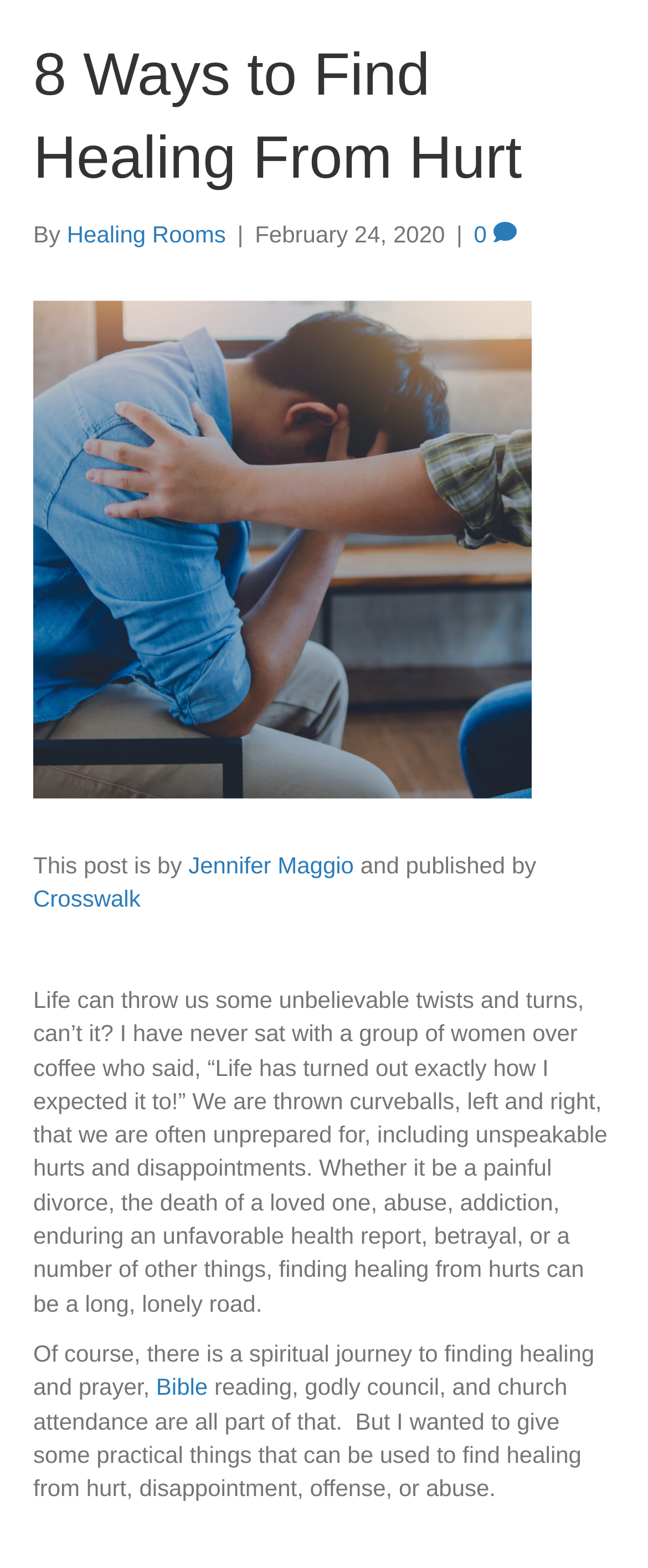What is mentioned as part of the spiritual journey to finding healing?
Please provide a detailed and comprehensive answer to the question.

The text mentions that 'of course, there is a spiritual journey to finding healing and prayer, Bible reading, godly council, and church attendance are all part of that' which indicates that these are part of the spiritual journey to finding healing.